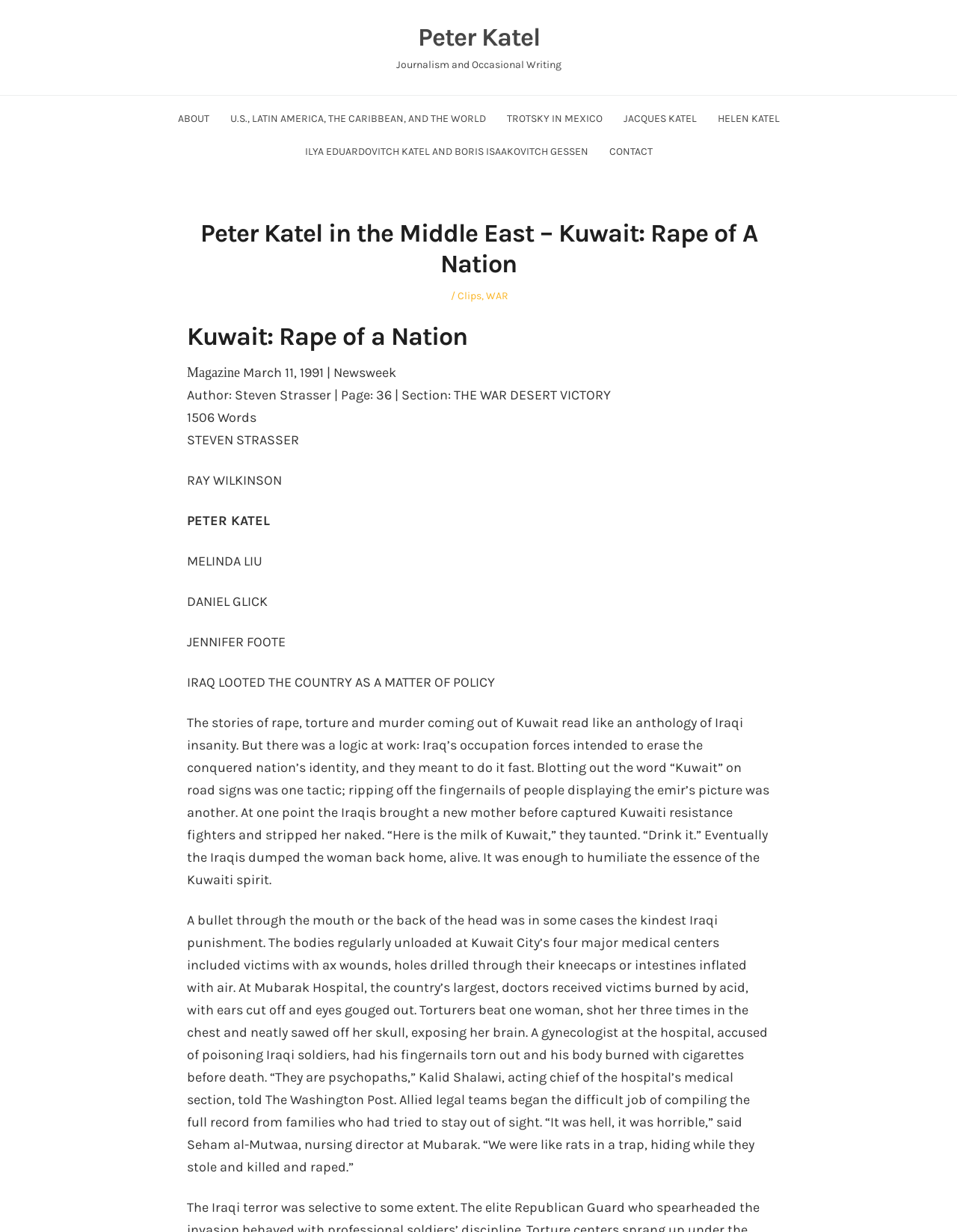Determine the bounding box for the described UI element: "Peter Katel".

[0.436, 0.018, 0.564, 0.043]